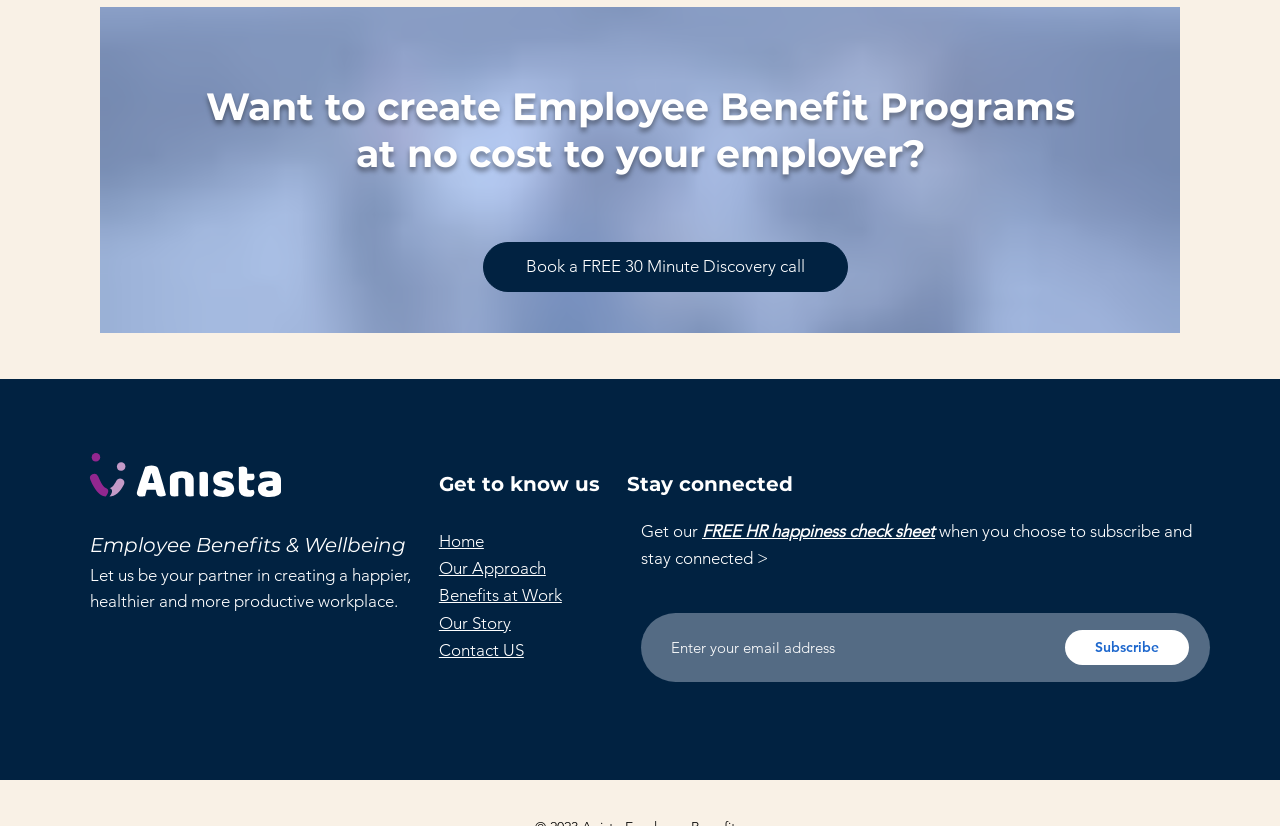Answer the following in one word or a short phrase: 
What is the purpose of the 'Subscribe' button?

Stay connected